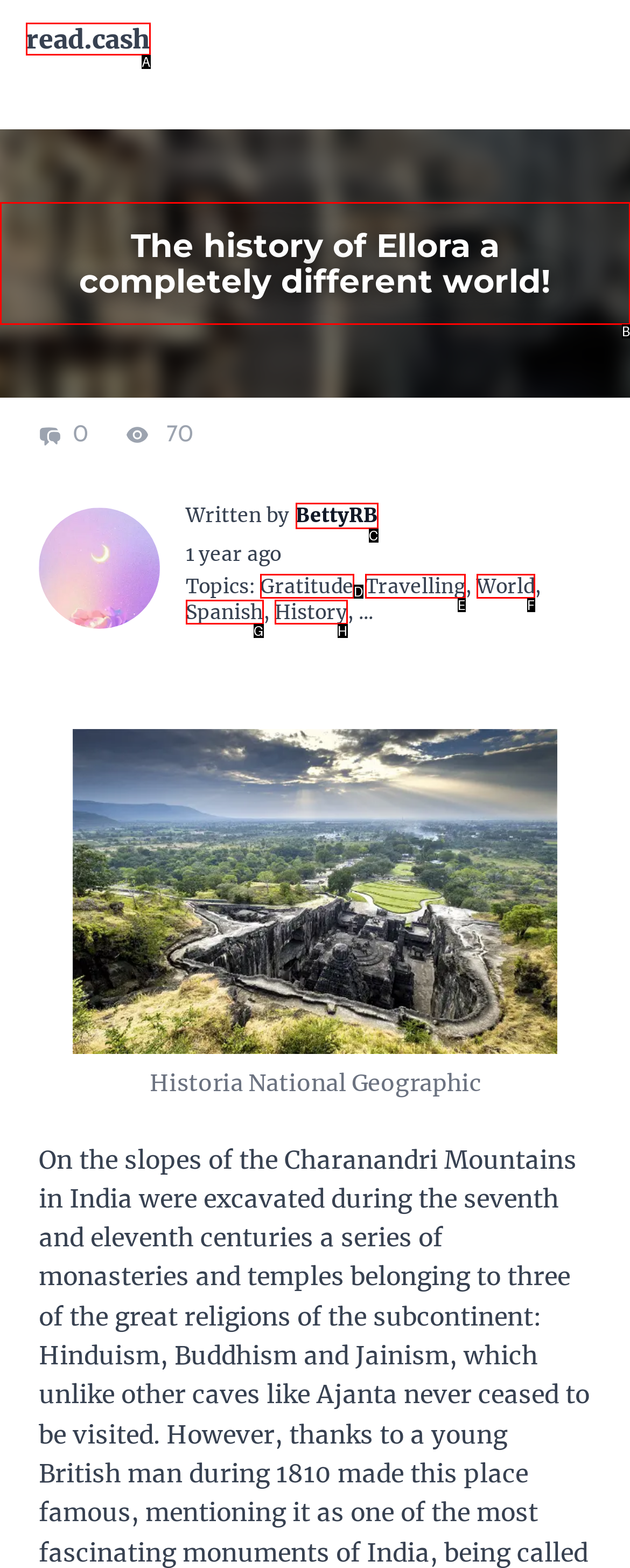From the given options, choose the one to complete the task: read the article about Ellora
Indicate the letter of the correct option.

B